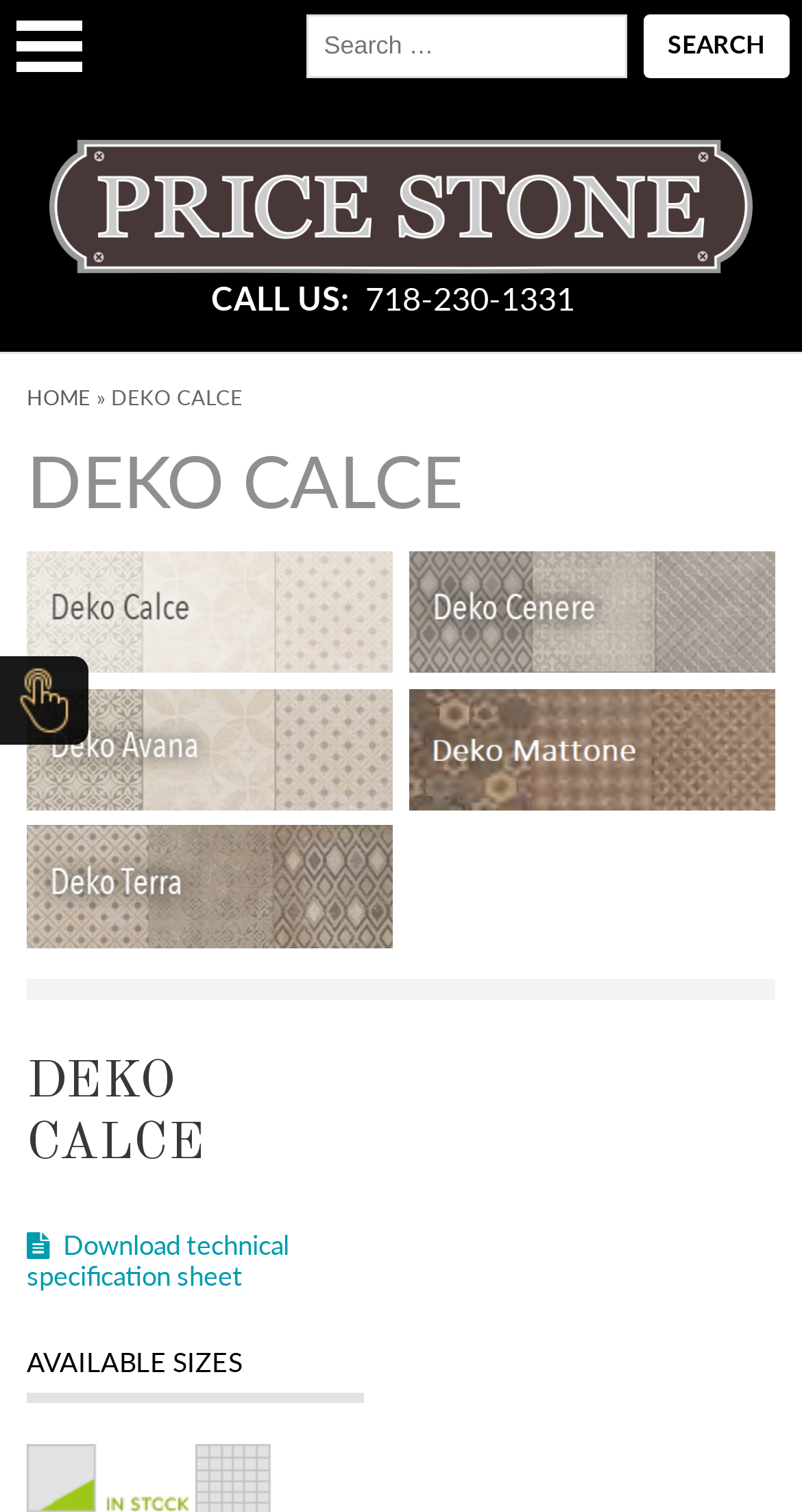Could you highlight the region that needs to be clicked to execute the instruction: "Call the phone number"?

[0.455, 0.181, 0.717, 0.215]